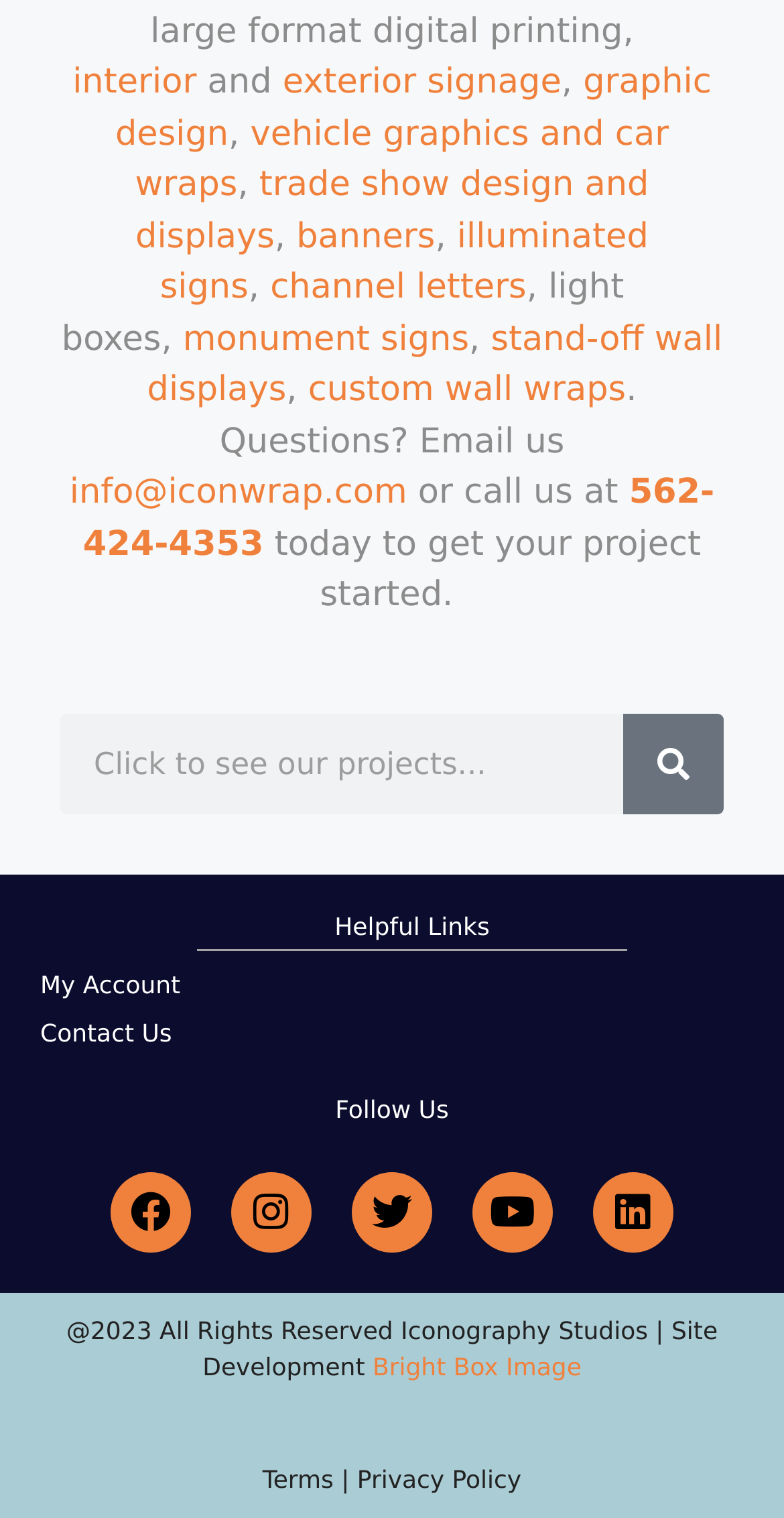Determine the bounding box for the UI element as described: "Twitter". The coordinates should be represented as four float numbers between 0 and 1, formatted as [left, top, right, bottom].

[0.449, 0.773, 0.551, 0.825]